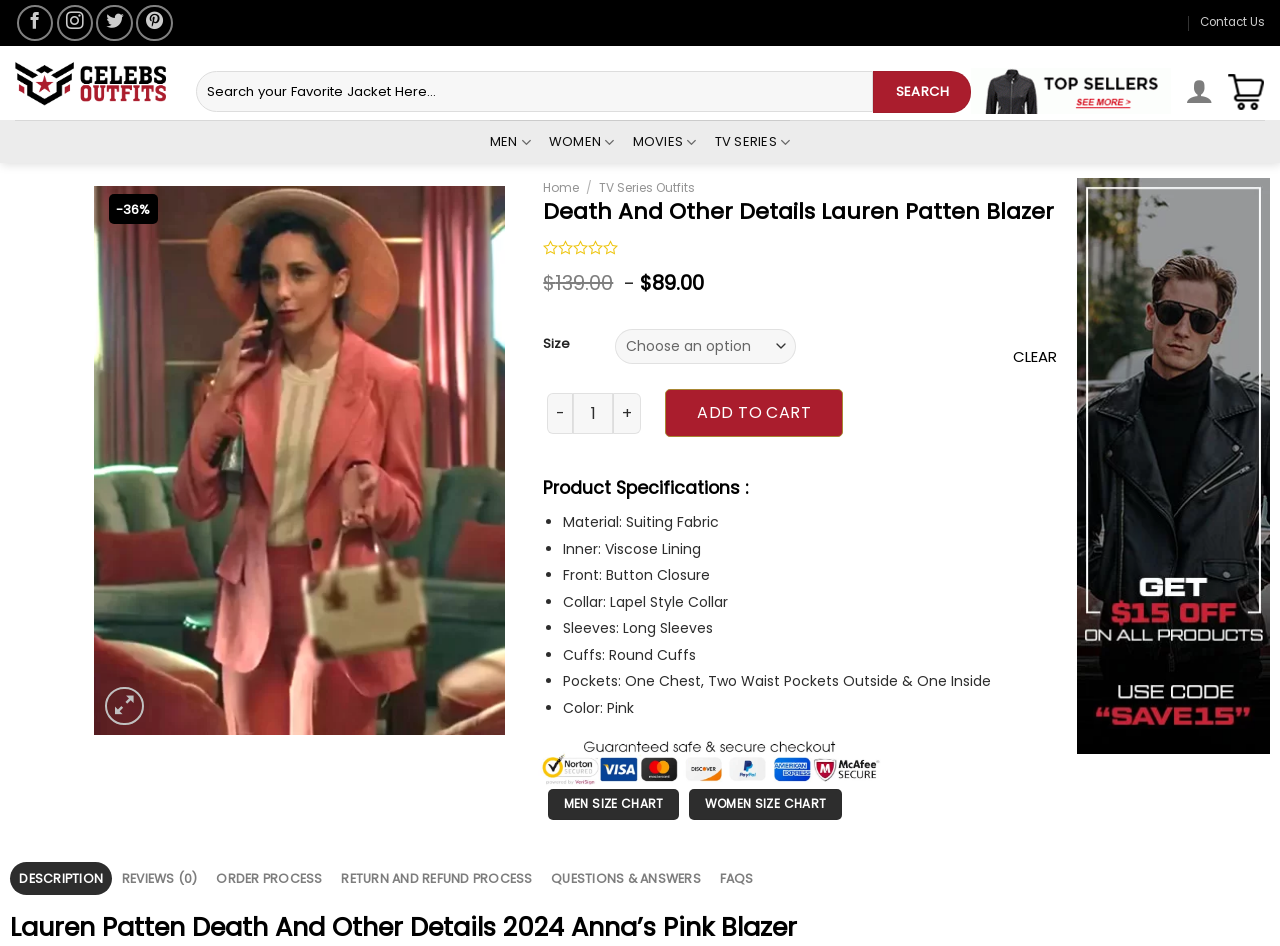Please identify the bounding box coordinates of the element's region that should be clicked to execute the following instruction: "click the Lit Mag logo". The bounding box coordinates must be four float numbers between 0 and 1, i.e., [left, top, right, bottom].

None